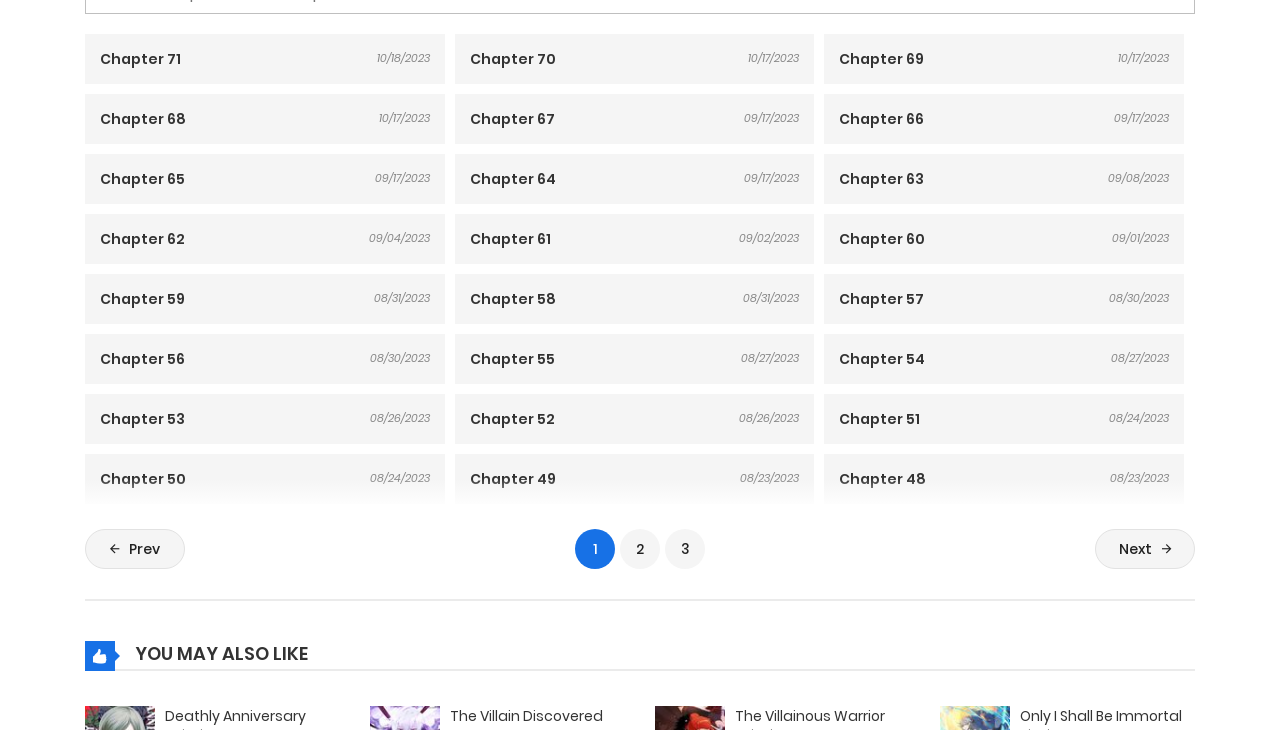Predict the bounding box of the UI element based on the description: "title="The Villainous Warrior"". The coordinates should be four float numbers between 0 and 1, formatted as [left, top, right, bottom].

[0.512, 0.019, 0.566, 0.047]